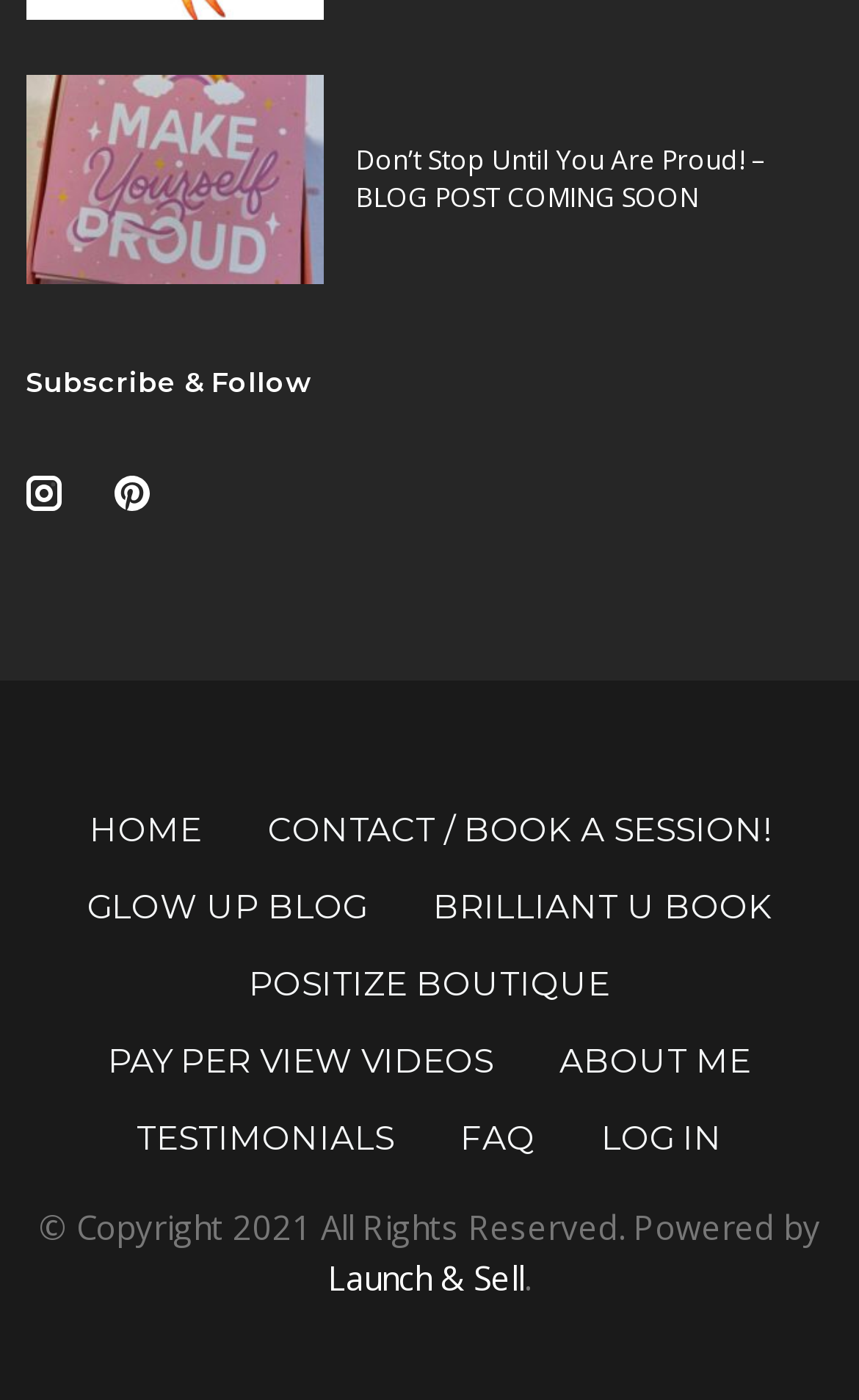Use one word or a short phrase to answer the question provided: 
How many affirmation cards are displayed?

1